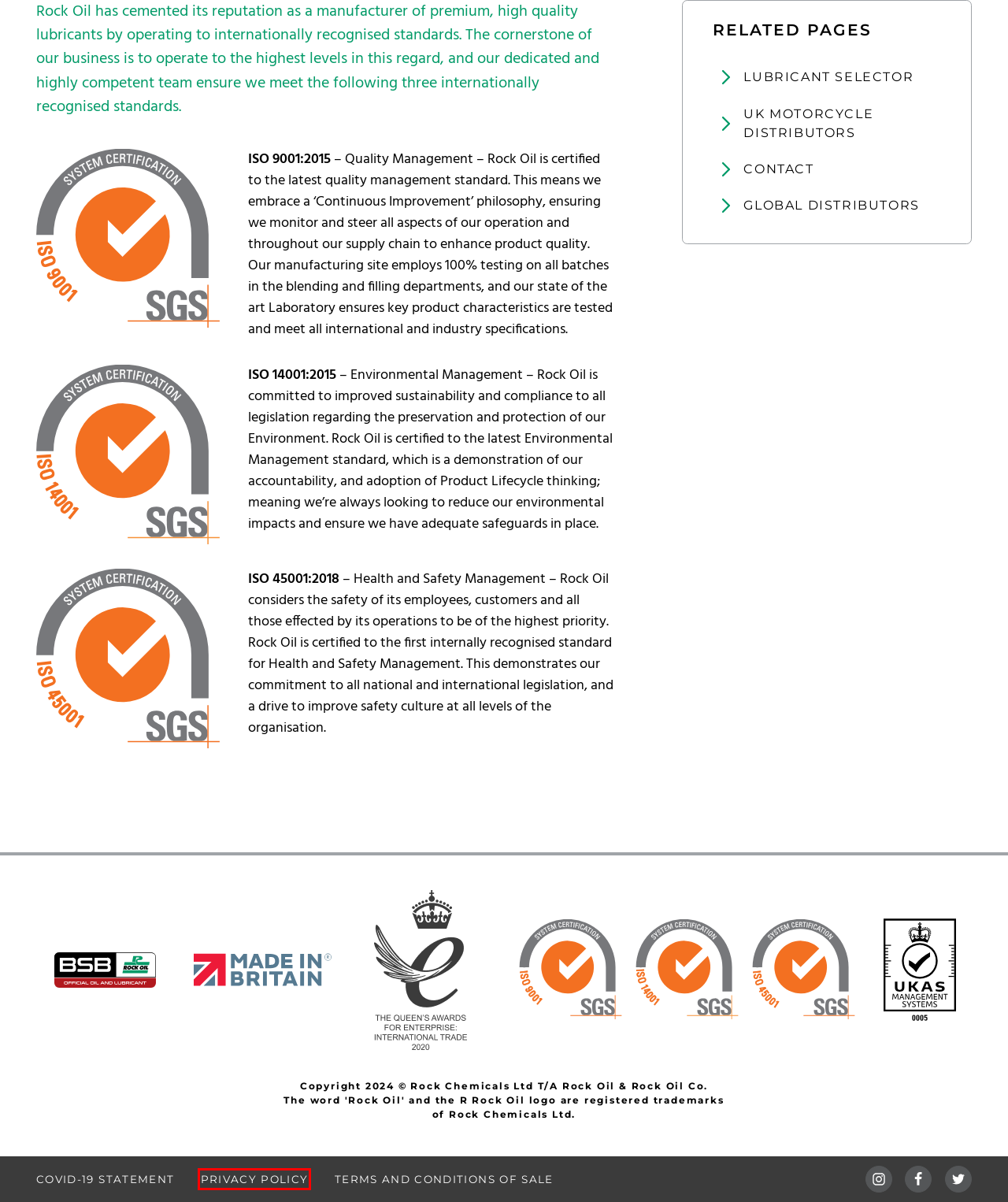You have a screenshot showing a webpage with a red bounding box highlighting an element. Choose the webpage description that best fits the new webpage after clicking the highlighted element. The descriptions are:
A. Motorsport - Rock Oil
B. UK Motorcycle Distributors - Rock Oil
C. Terms and Conditions of Sale - Rock Oil
D. PRO-GUARD Lubricating Greases - Rock Oil
E. Privacy Policy - Rock Oil
F. Mining Equipment Lubricants - Rock Oil
G. Motorcycle - Rock Oil
H. Automotive Lubricants - Rock Oil

E